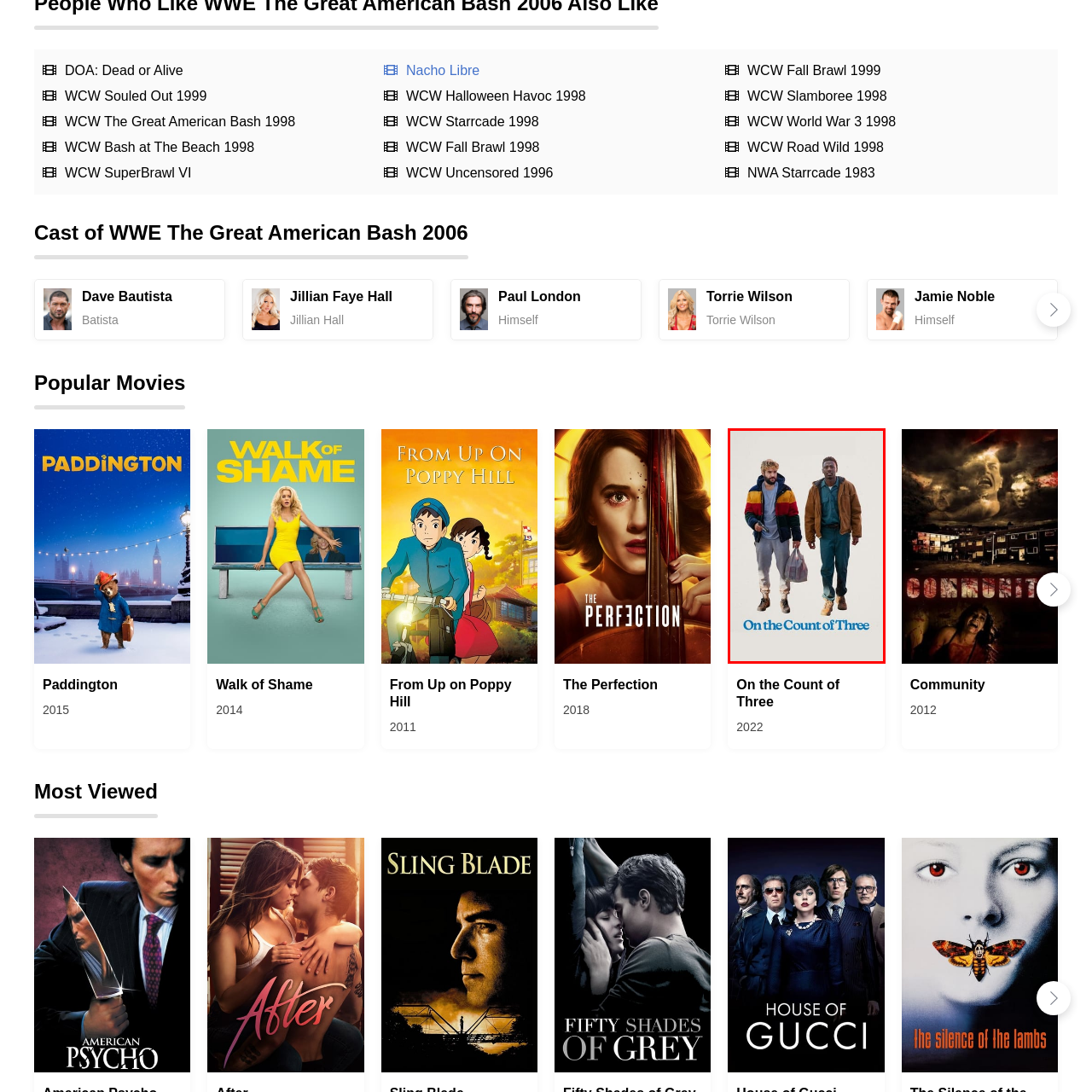What is the title of the film depicted in the image?
Please interpret the image highlighted by the red bounding box and offer a detailed explanation based on what you observe visually.

The caption explicitly states that the film's title, 'On the Count of Three', is prominently displayed in blue at the bottom of the image. This suggests that the title is a key element of the image and is clearly visible.